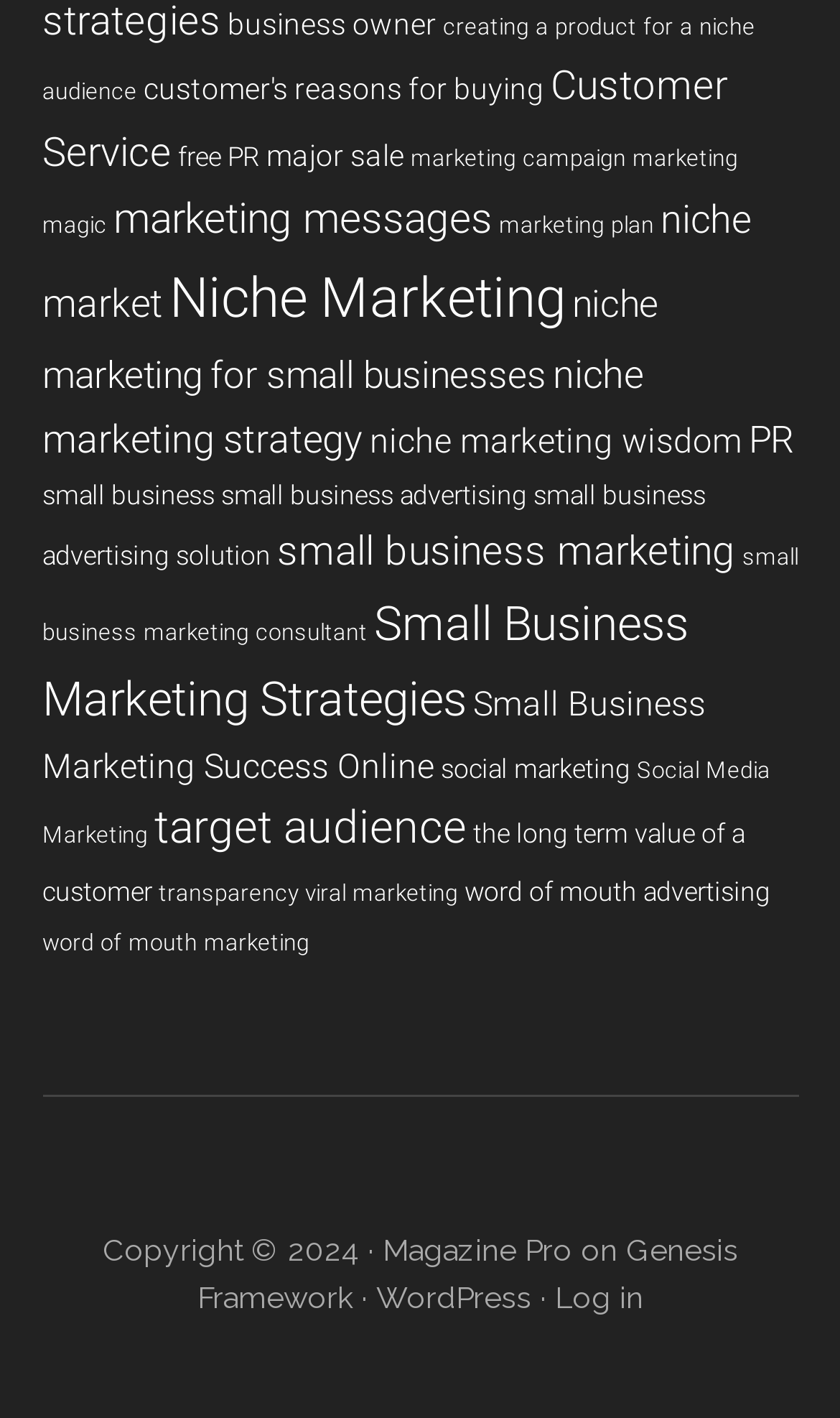Please answer the following question using a single word or phrase: 
How many items are in the 'Niche Marketing' category?

29